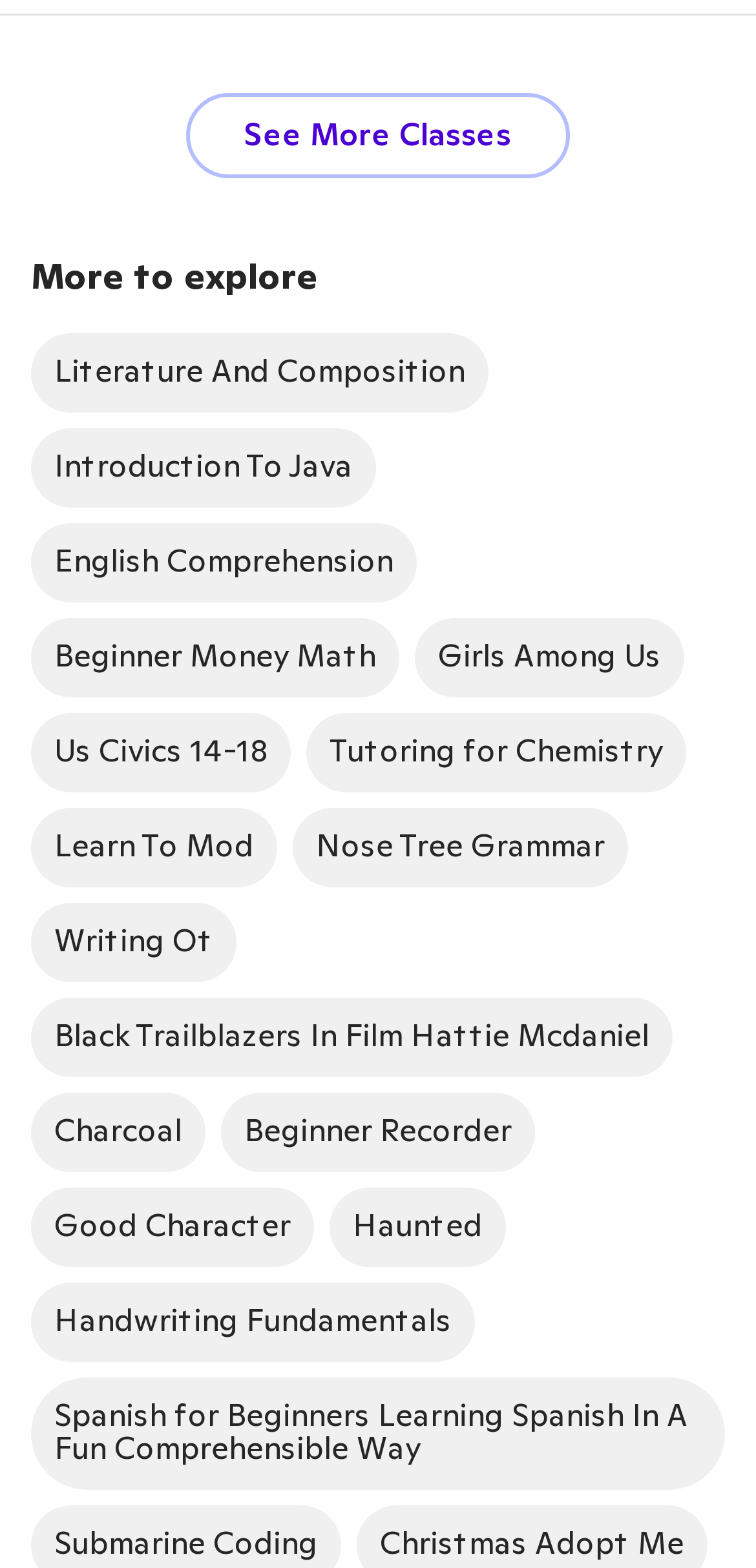What is the class located at the bottom left?
Answer the question based on the image using a single word or a brief phrase.

Handwriting Fundamentals